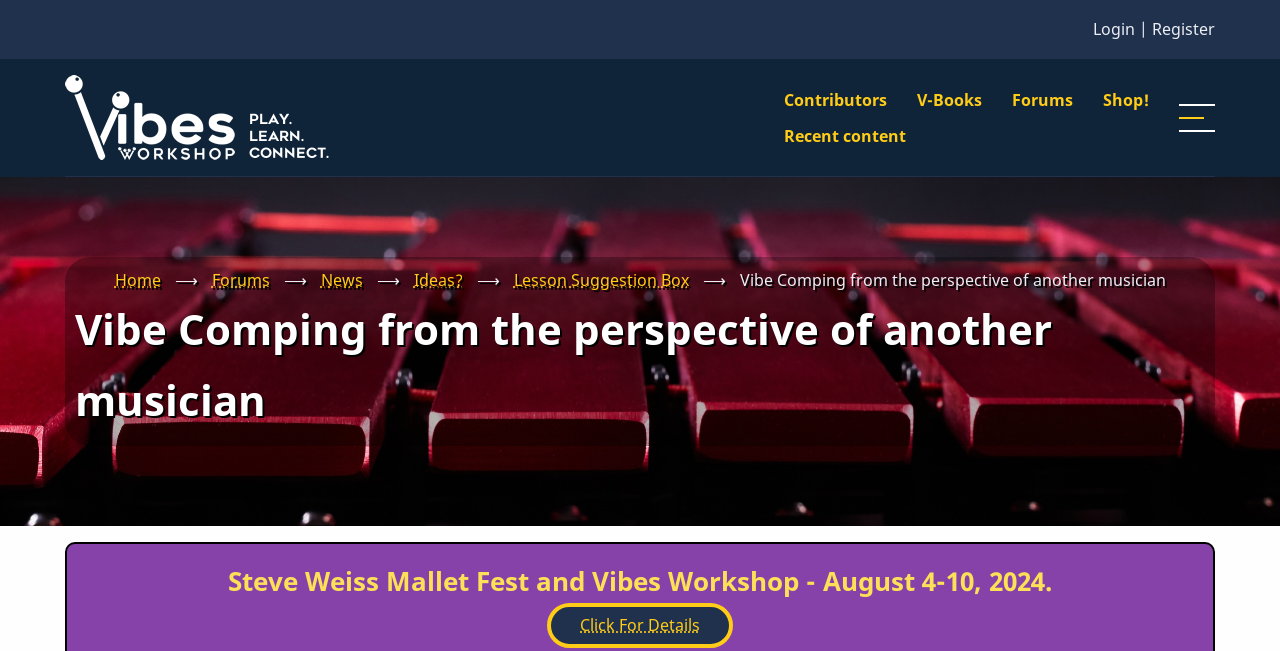Identify the bounding box coordinates of the area you need to click to perform the following instruction: "Click on Login".

[0.854, 0.028, 0.887, 0.061]